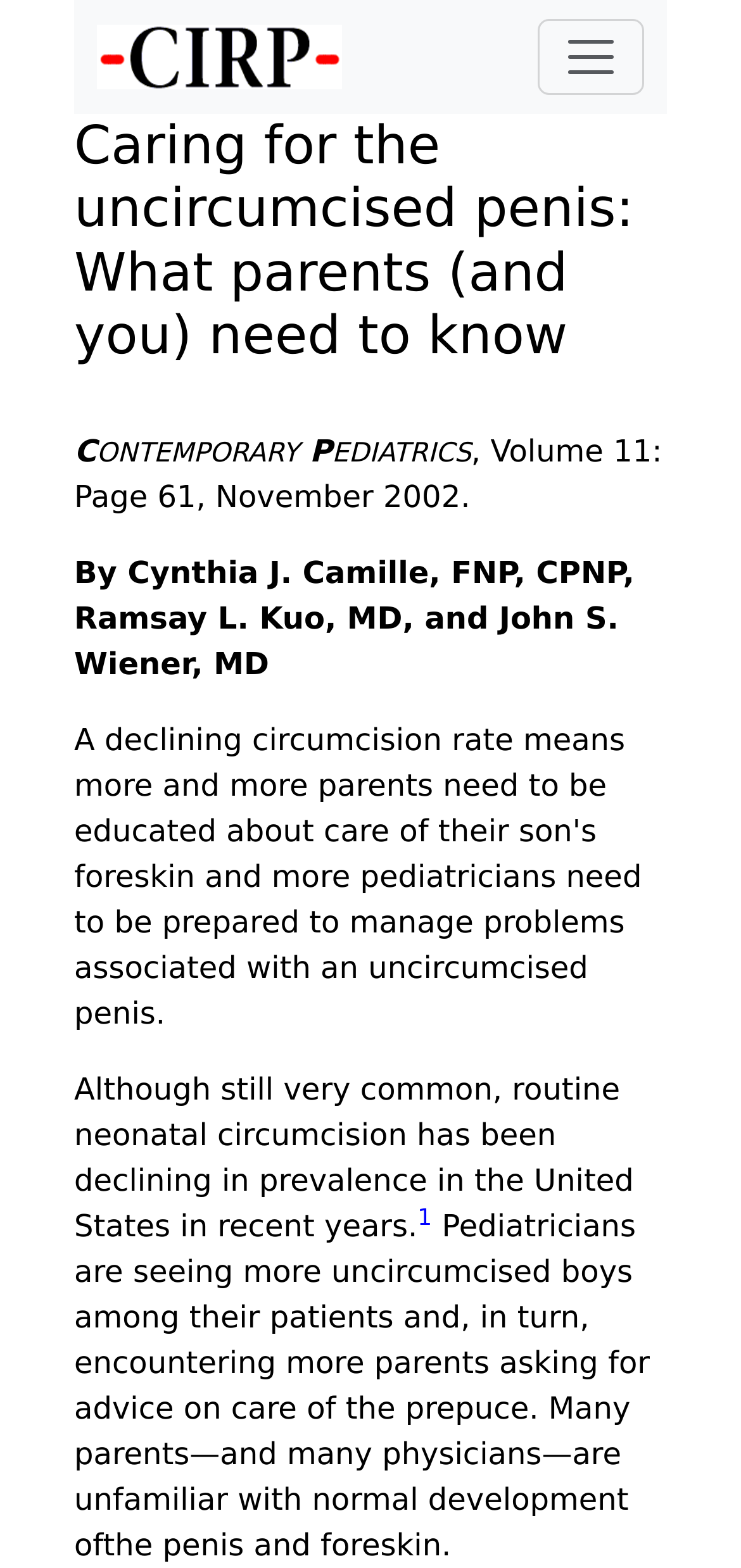Explain in detail what is displayed on the webpage.

The webpage is about caring for the uncircumcised penis, specifically providing information for parents and individuals who need to know. At the top left corner, there is a link to "CIRP.org" accompanied by an image with the same name. Next to it, on the top right corner, is a button to toggle navigation.

The main heading, "Caring for the uncircumcised penis: What parents (and you) need to know", is prominently displayed in the middle of the top section. Below it, there are two columns of text, with "ONTEMPORARY" and "EDIATRICS" on the left, and a citation "Volume 11: Page 61, November 2002" on the right.

The main content of the webpage starts with the authors' names, Cynthia J. Camille, FNP, CPNP, Ramsay L. Kuo, MD, and John S. Wiener, MD, followed by a paragraph discussing the decline of routine neonatal circumcision in the United States. The text continues with a superscript "1" that links to a reference, and another paragraph explaining the need for pediatricians to advise parents on caring for the uncircumcised penis.